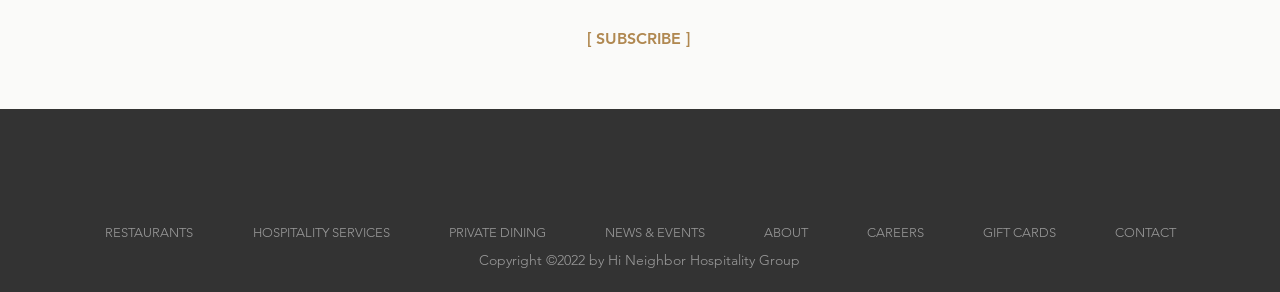Answer the question using only a single word or phrase: 
What is the purpose of the '[ SUBSCRIBE ]' button?

To subscribe